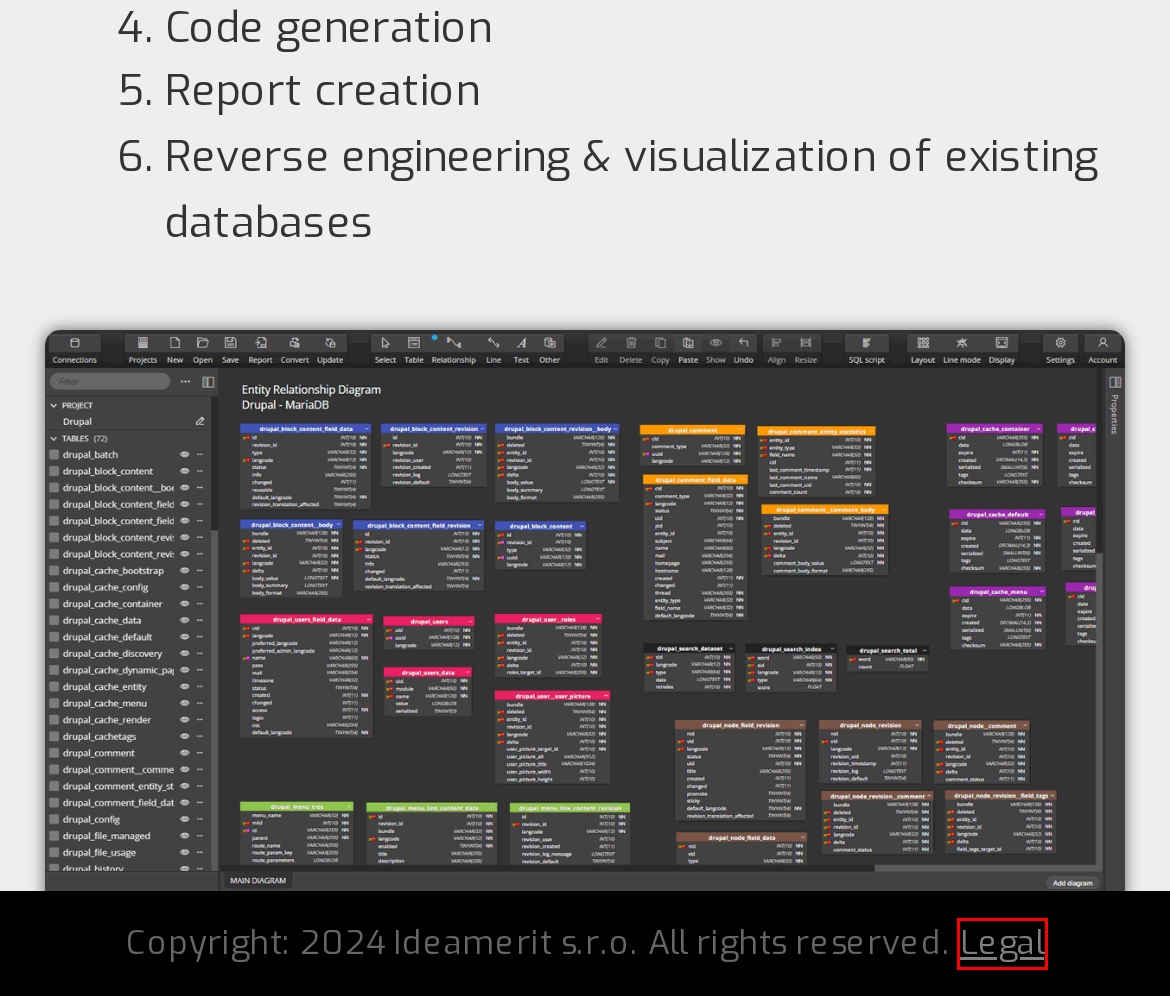Given a webpage screenshot featuring a red rectangle around a UI element, please determine the best description for the new webpage that appears after the element within the bounding box is clicked. The options are:
A. noSQL Data Modeling Tool | Moon Modeler
B. Data Modeling Tools | Documentation | Datensen
C. Links
D. Generating SQL script for MariaDB | Luna Modeler
E. Data modeling for MariaDB | Archive | Luna Modeler
F. Top 5 GUI tools for PostgreSQL in 2024 | Datensen
G. Download data modeling tools | Datensen
H. Data Modeling Tools for Efficient Database Design

C